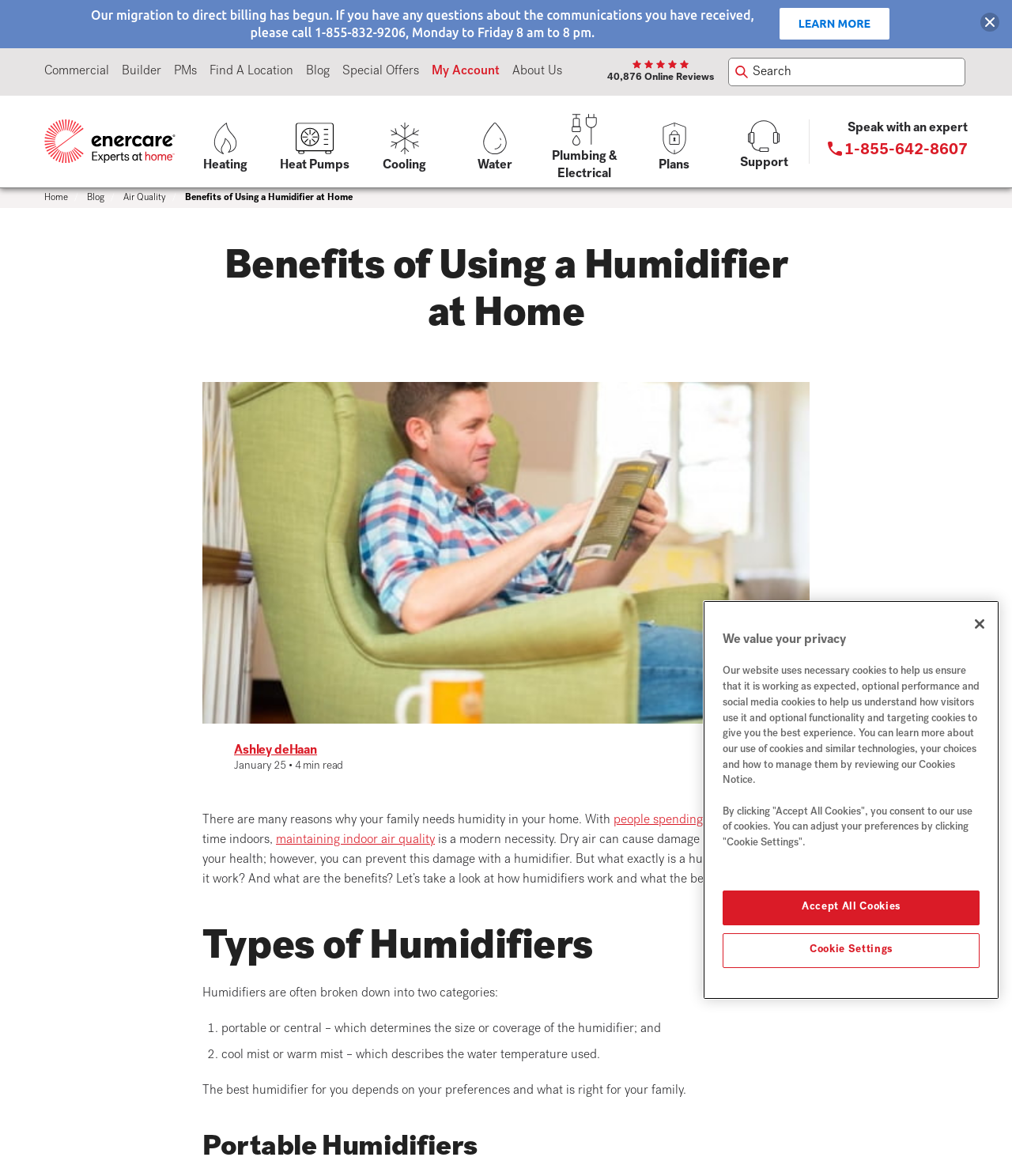Who is the author of the blog post?
Using the image as a reference, answer the question in detail.

I found the answer by looking at the link element with the text 'Ashley deHaan' which is located at the top of the blog post.